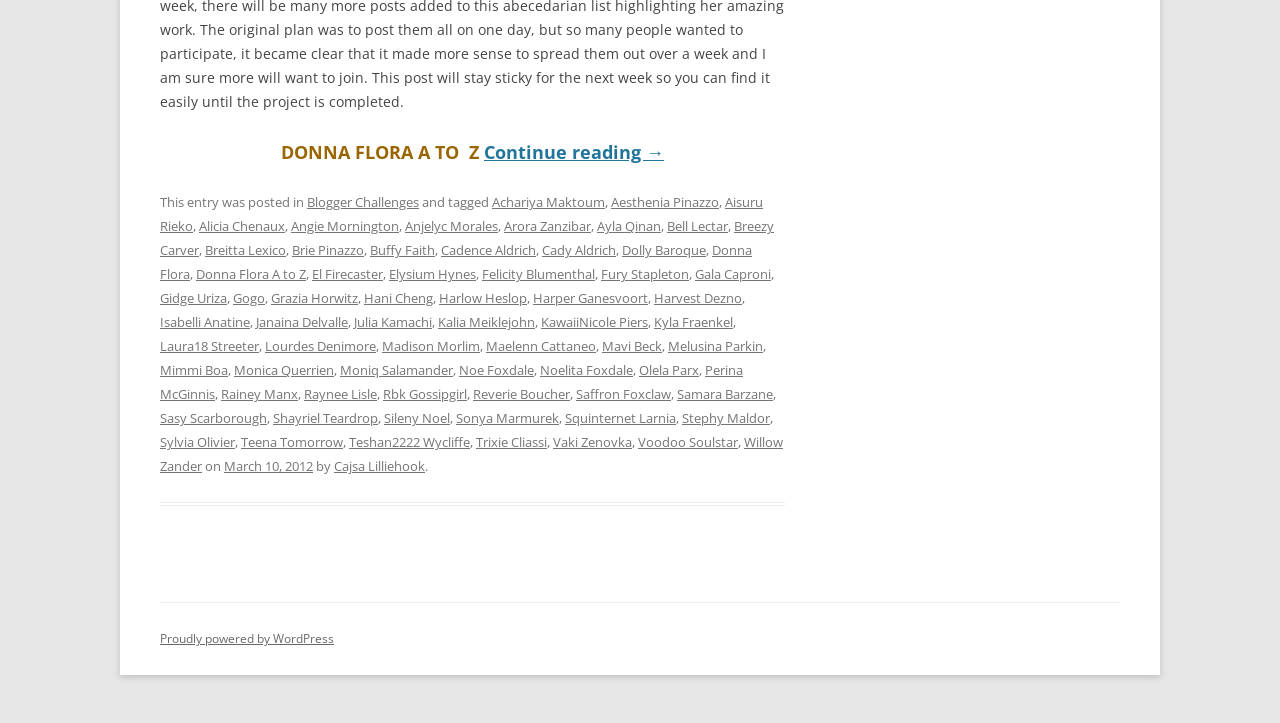How many commas are in the footer?
From the details in the image, answer the question comprehensively.

I counted the number of commas in the footer section, which are used to separate the links. There are 27 commas in total.